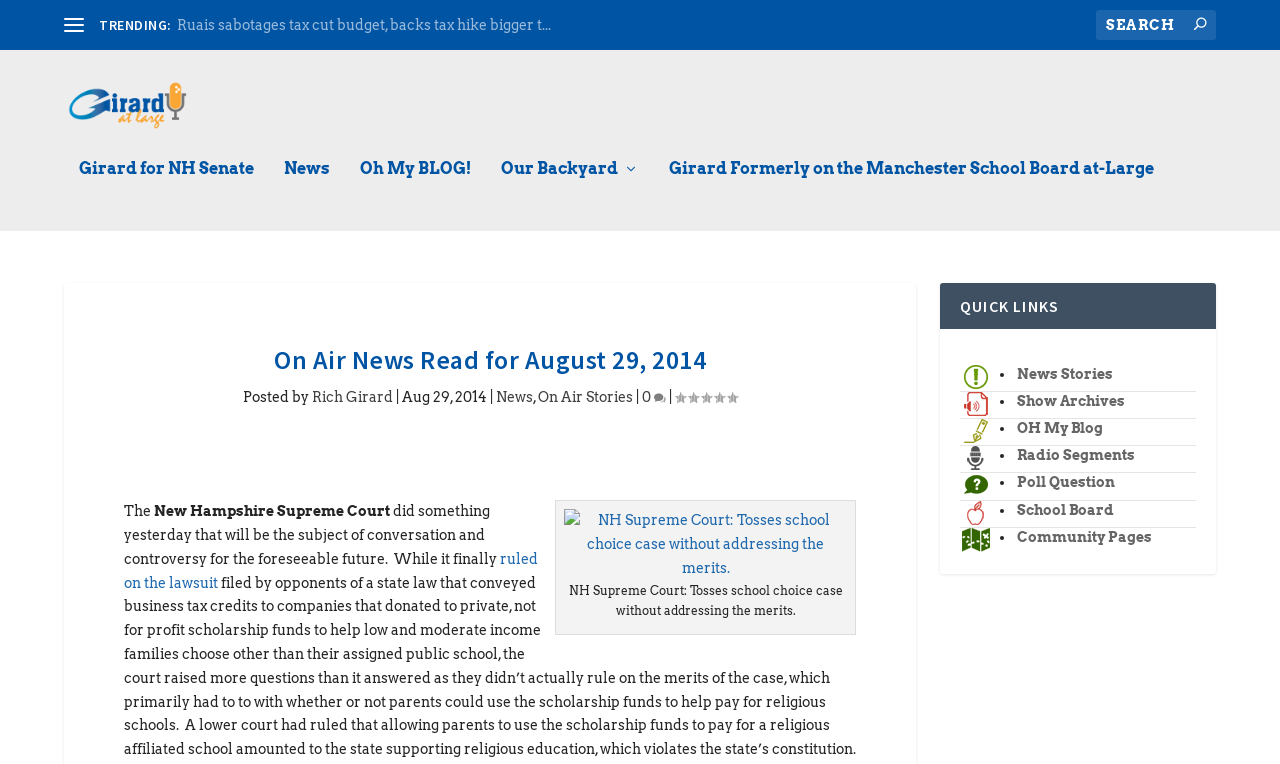Please answer the following query using a single word or phrase: 
What is the name of the author who posted the article?

Rich Girard